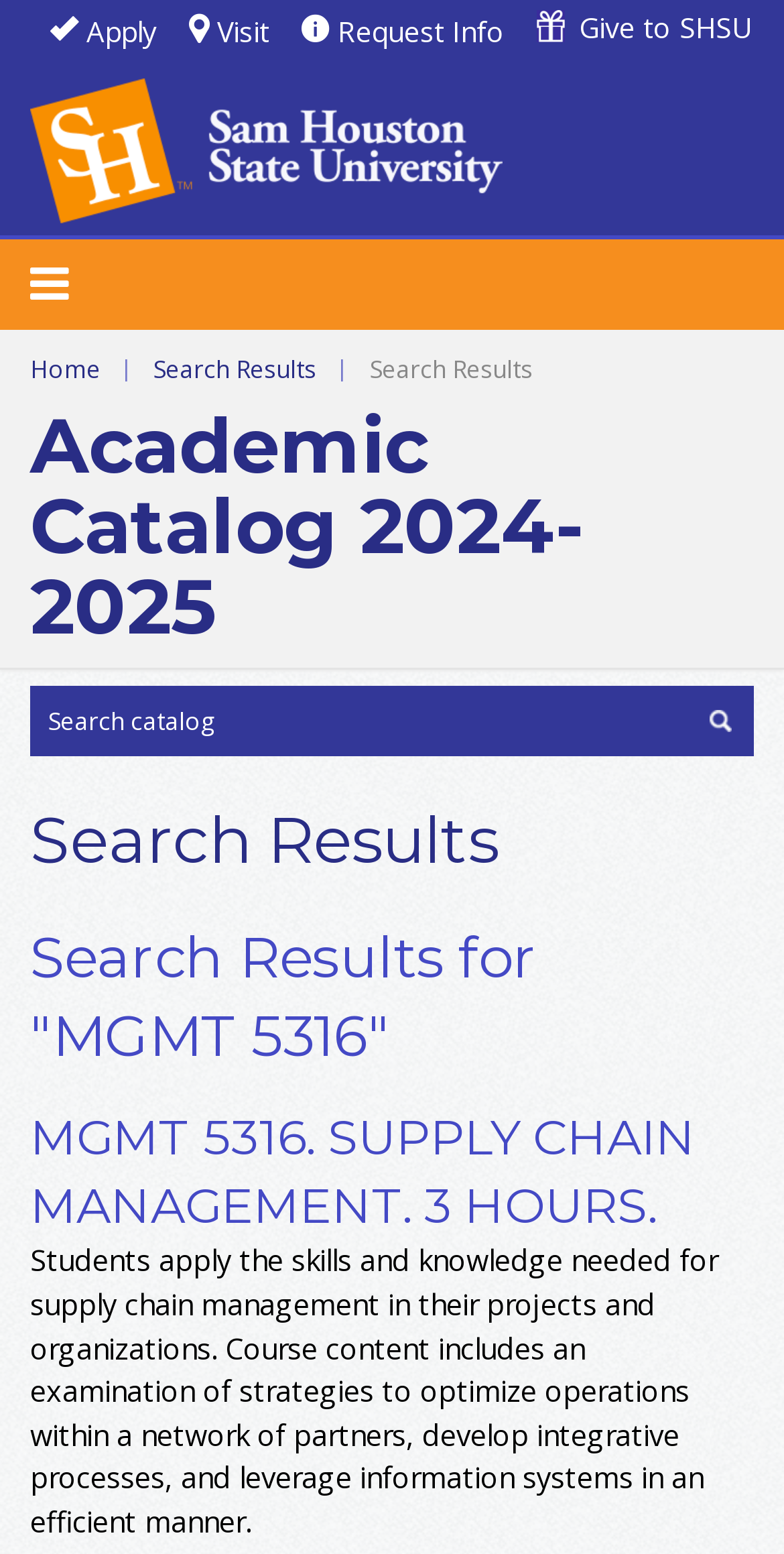Please specify the bounding box coordinates of the clickable region to carry out the following instruction: "Visit the university website". The coordinates should be four float numbers between 0 and 1, in the format [left, top, right, bottom].

[0.241, 0.008, 0.344, 0.033]